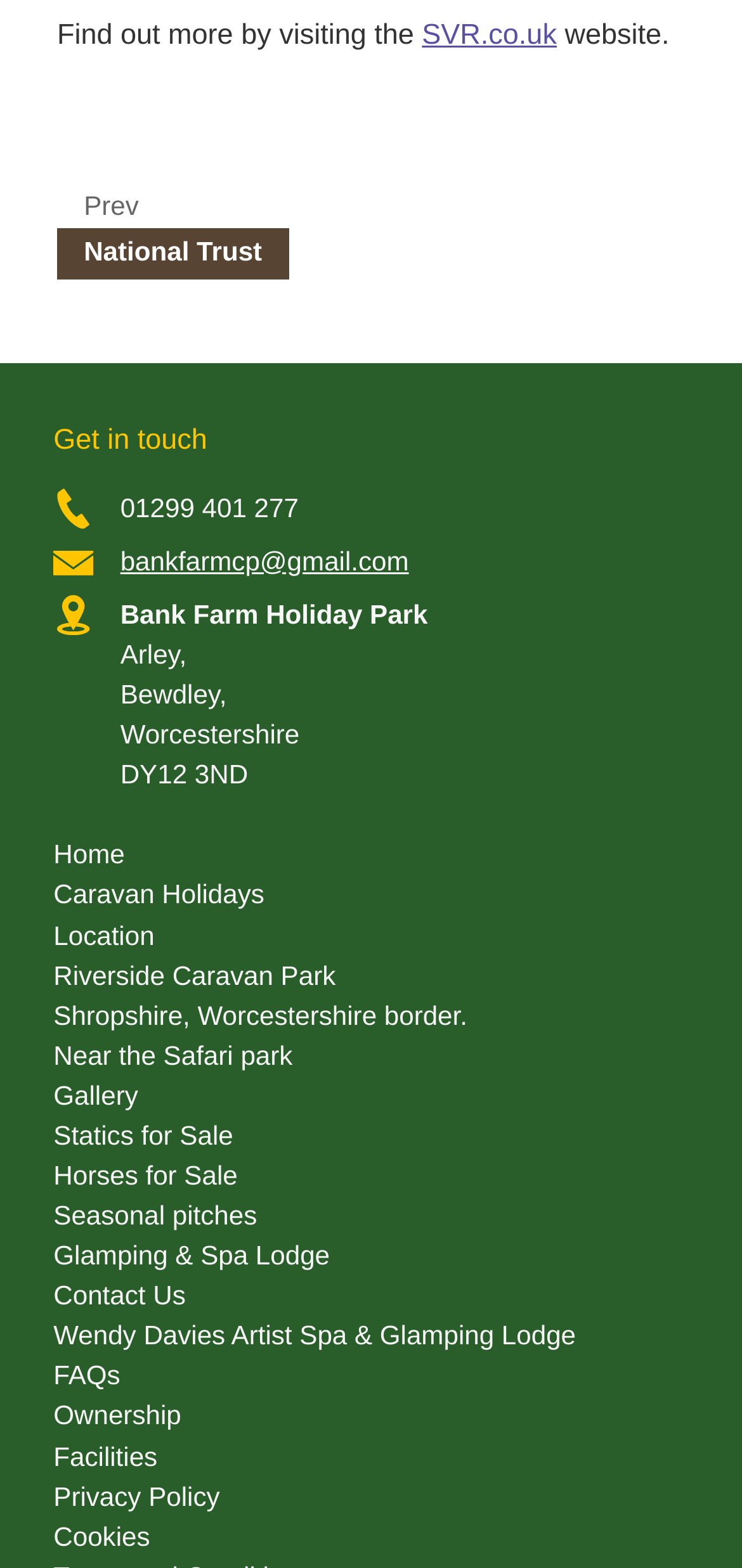Please indicate the bounding box coordinates for the clickable area to complete the following task: "Send an email to Mobile bankfarmcp@gmail.com". The coordinates should be specified as four float numbers between 0 and 1, i.e., [left, top, right, bottom].

[0.162, 0.348, 0.551, 0.367]